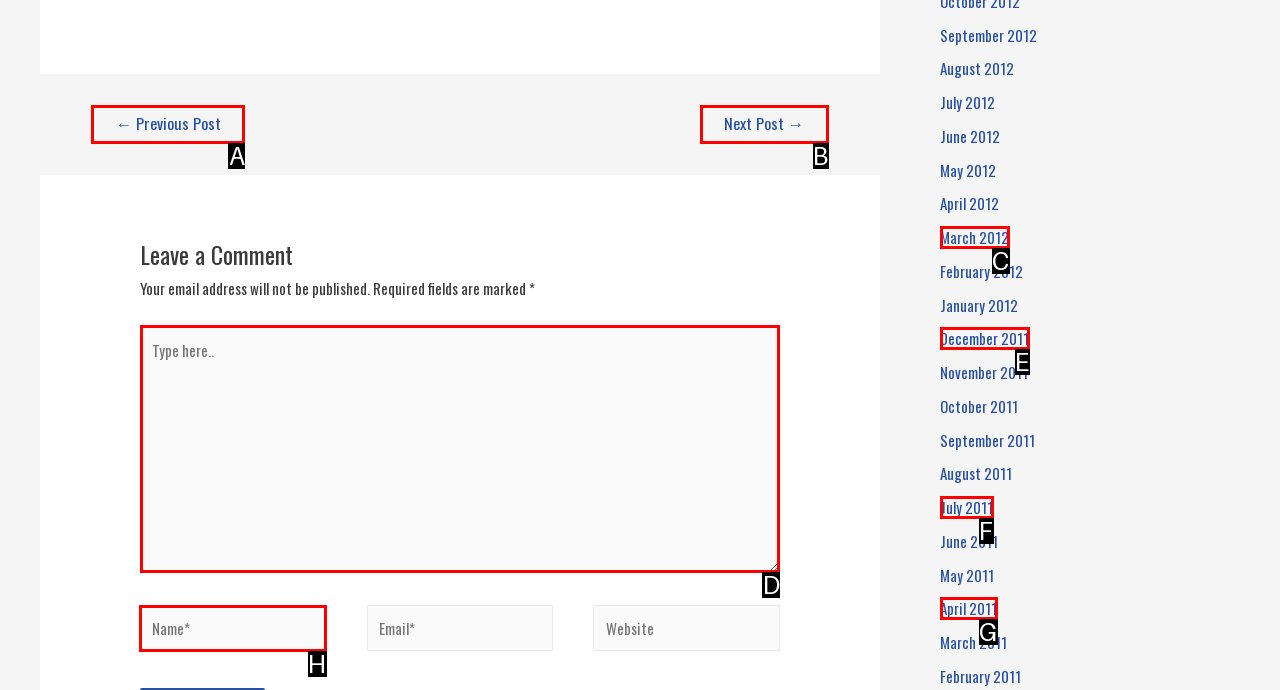Determine the letter of the UI element that will complete the task: Enter your name
Reply with the corresponding letter.

H